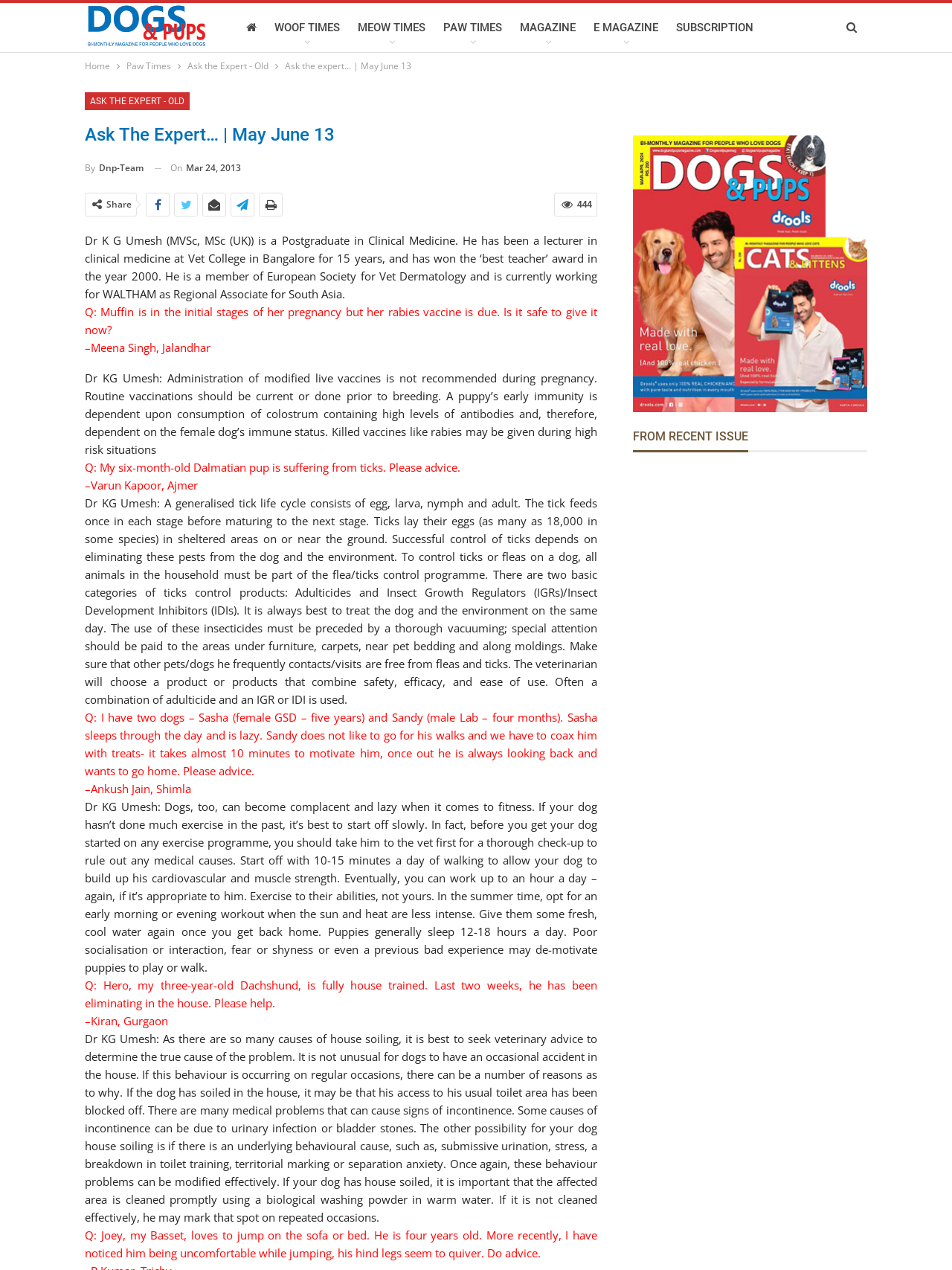Identify the bounding box coordinates for the UI element described as follows: "From Recent Issue". Ensure the coordinates are four float numbers between 0 and 1, formatted as [left, top, right, bottom].

[0.665, 0.337, 0.786, 0.35]